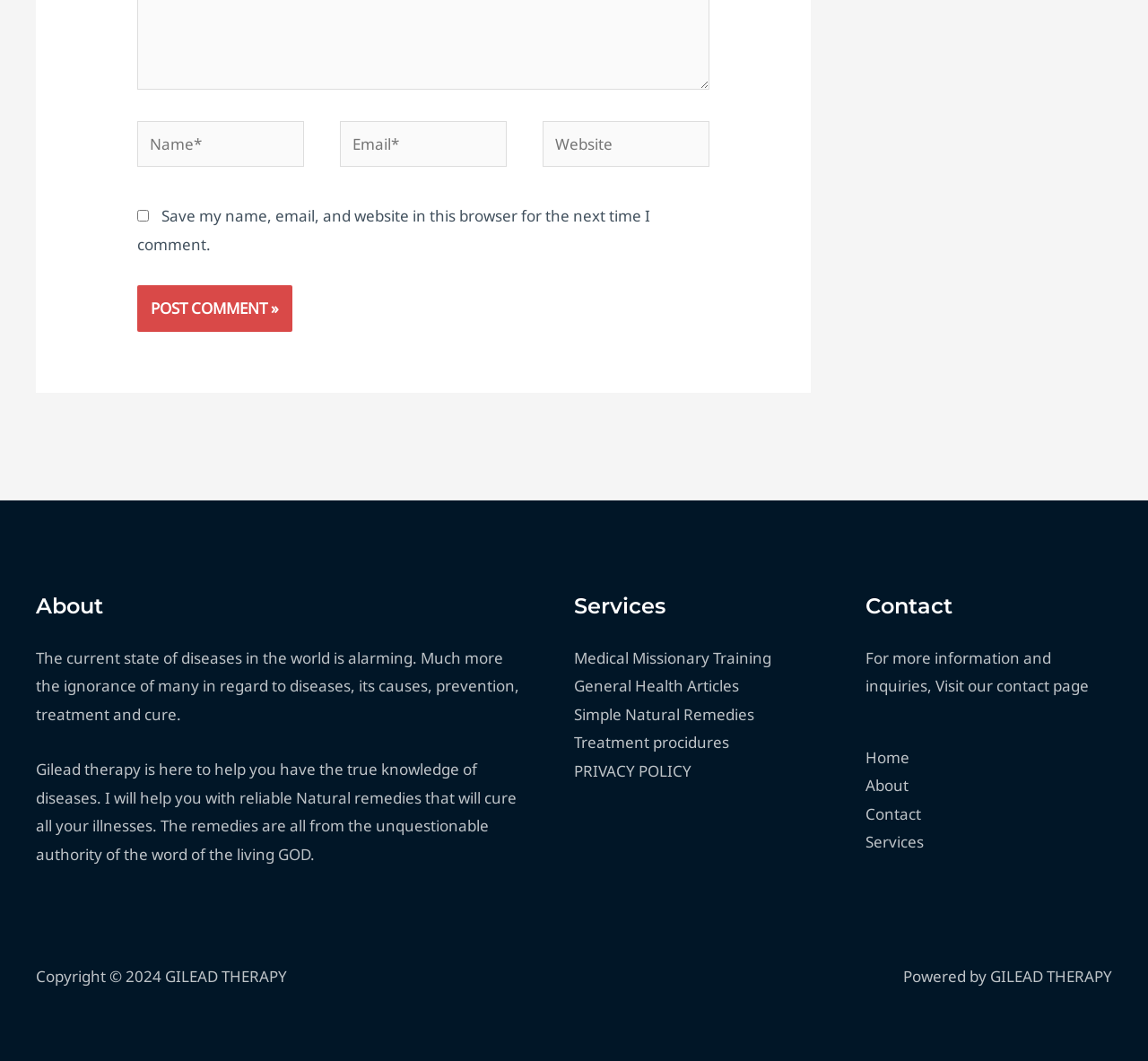Please identify the bounding box coordinates of the element I need to click to follow this instruction: "Go to the Contact page".

[0.754, 0.757, 0.802, 0.777]